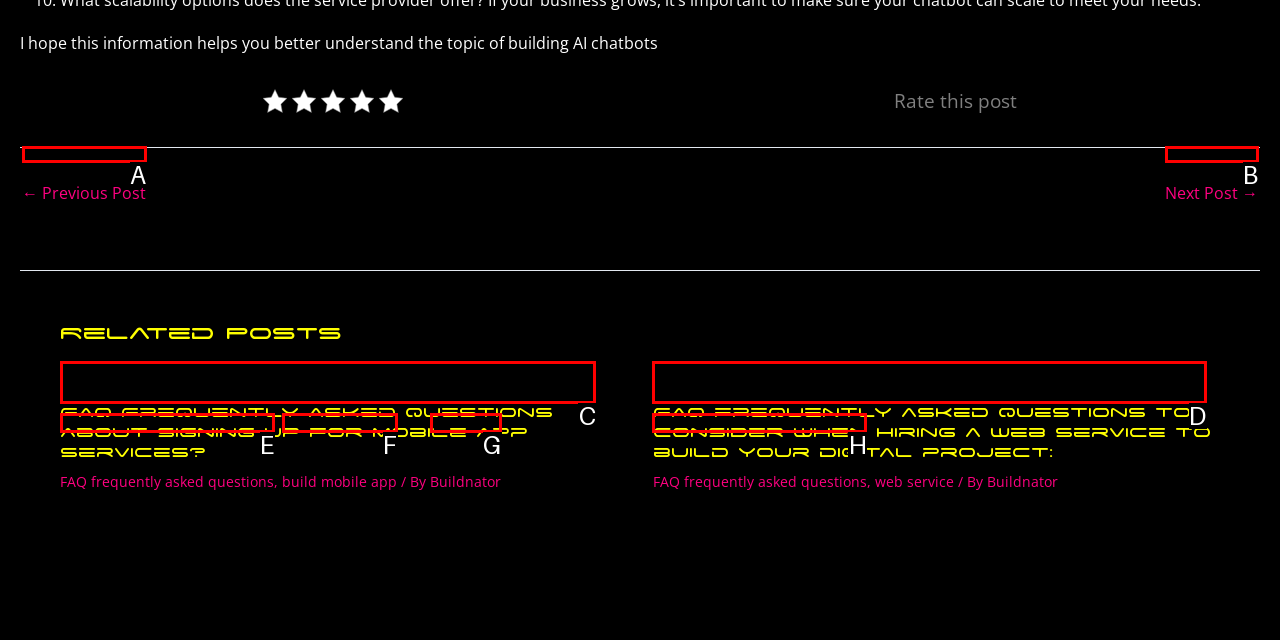Determine the HTML element that best aligns with the description: FAQ frequently asked questions
Answer with the appropriate letter from the listed options.

H